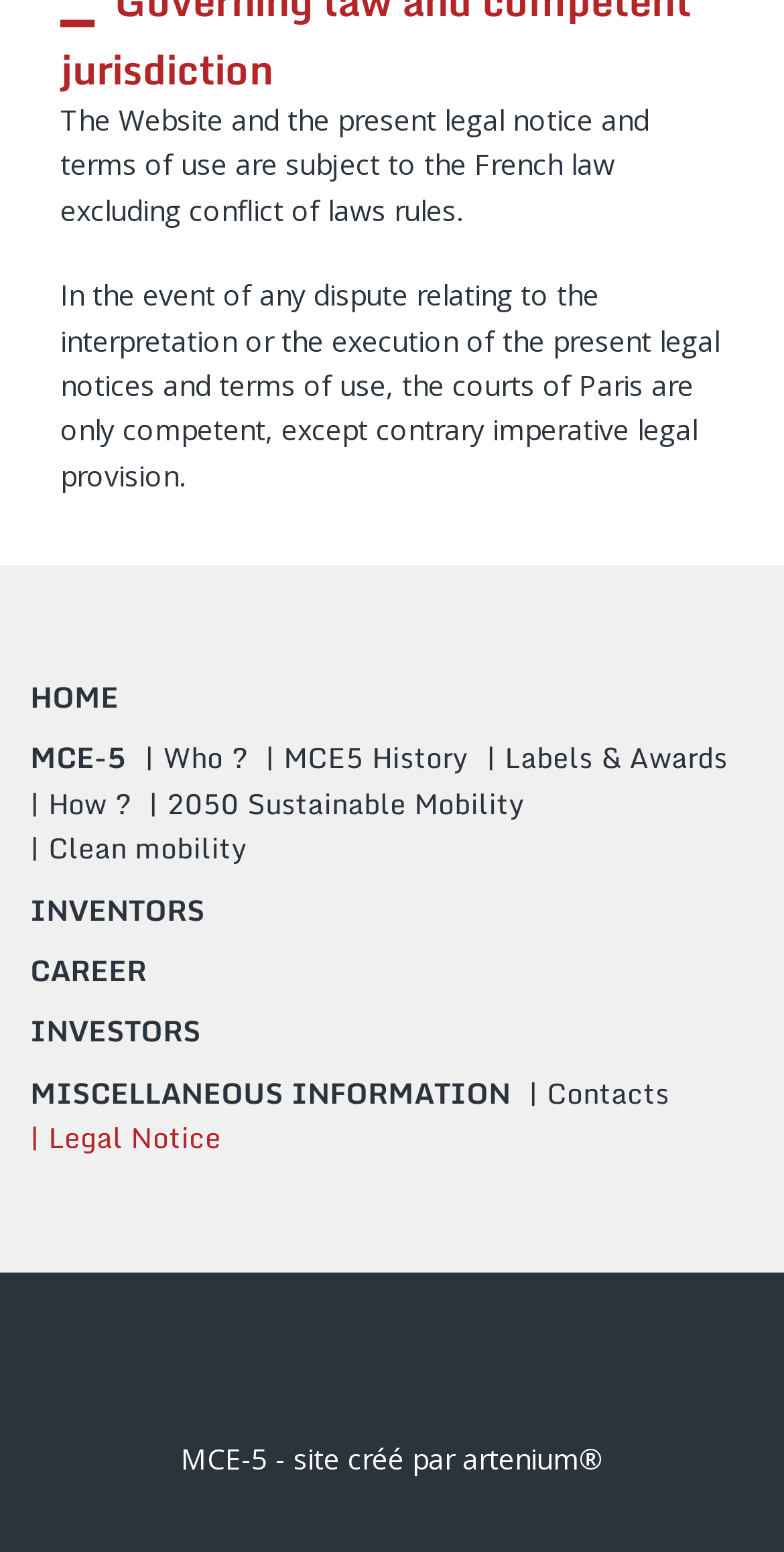Determine the bounding box coordinates in the format (top-left x, top-left y, bottom-right x, bottom-right y). Ensure all values are floating point numbers between 0 and 1. Identify the bounding box of the UI element described by: Legal Notice

[0.038, 0.718, 0.282, 0.748]